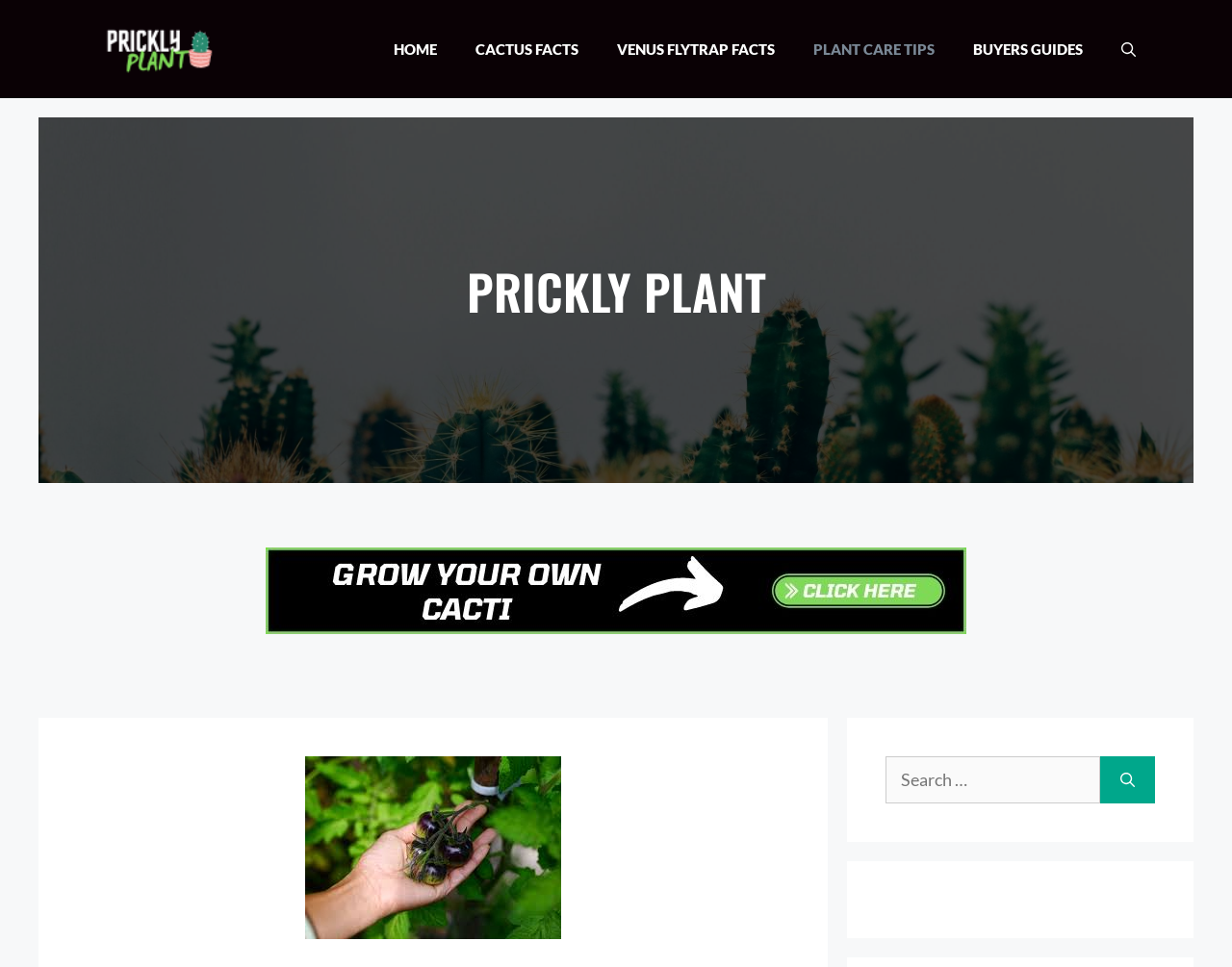Examine the image carefully and respond to the question with a detailed answer: 
What is the name of the plant in the figure?

I looked at the figure element and found the link 'Prickly Plant' inside it, which suggests that the figure is of a Prickly Plant.